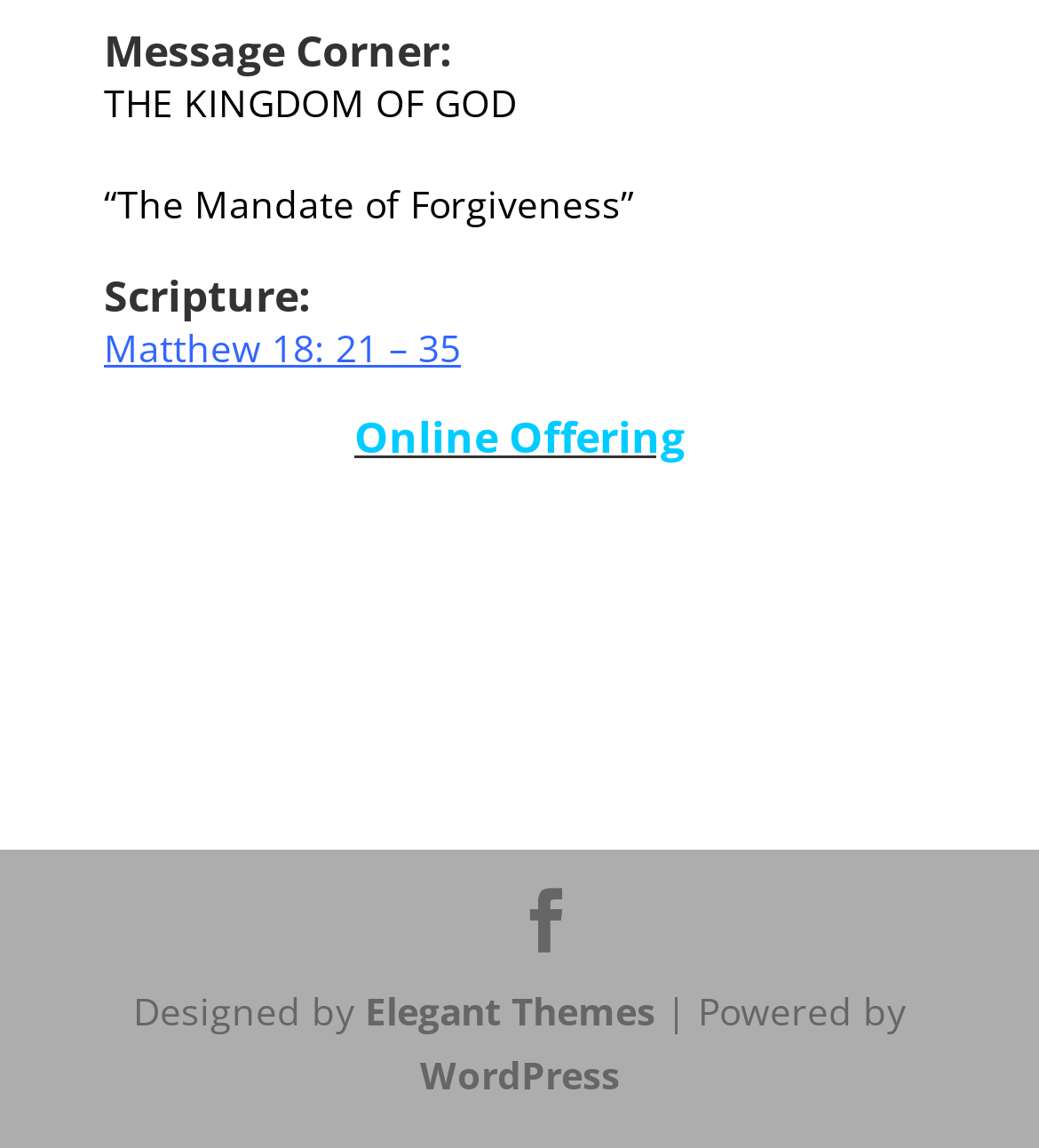What is the platform used to power the website?
Using the visual information from the image, give a one-word or short-phrase answer.

WordPress